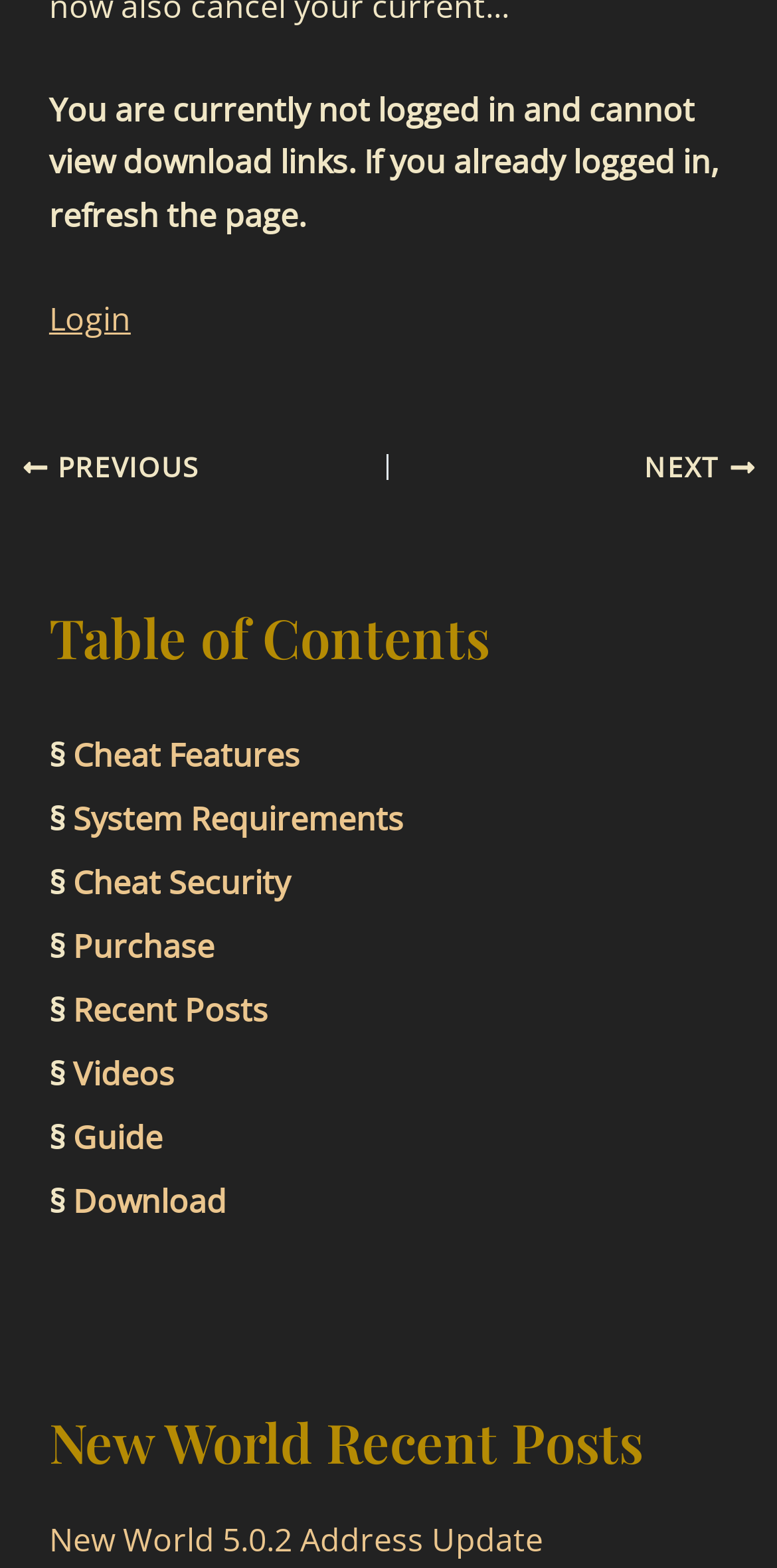Please mark the clickable region by giving the bounding box coordinates needed to complete this instruction: "read new world 5.0.2 address update".

[0.063, 0.968, 0.699, 0.996]